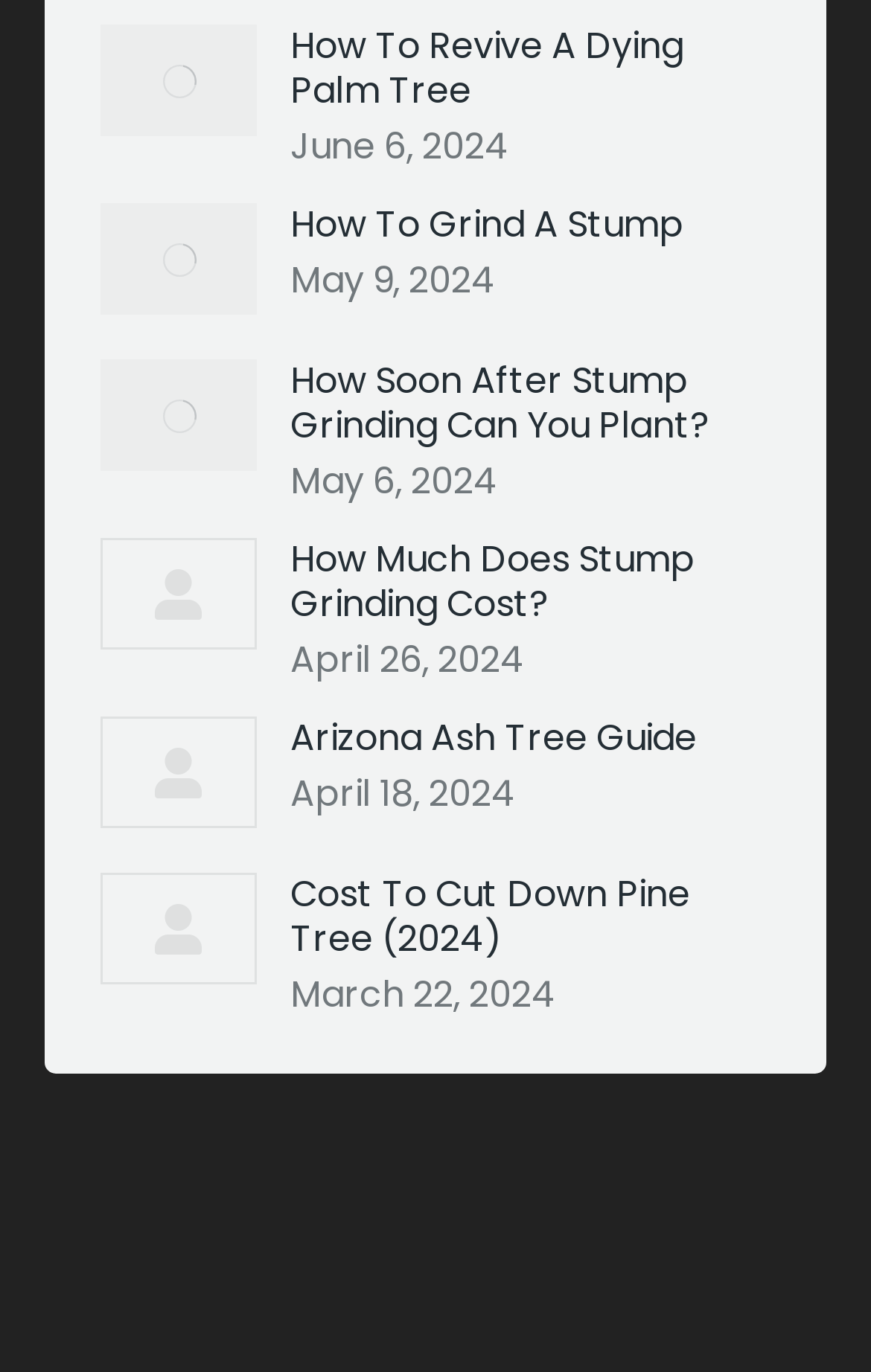Find and specify the bounding box coordinates that correspond to the clickable region for the instruction: "Read the article 'How Soon After Stump Grinding Can You Plant?'".

[0.333, 0.263, 0.885, 0.328]